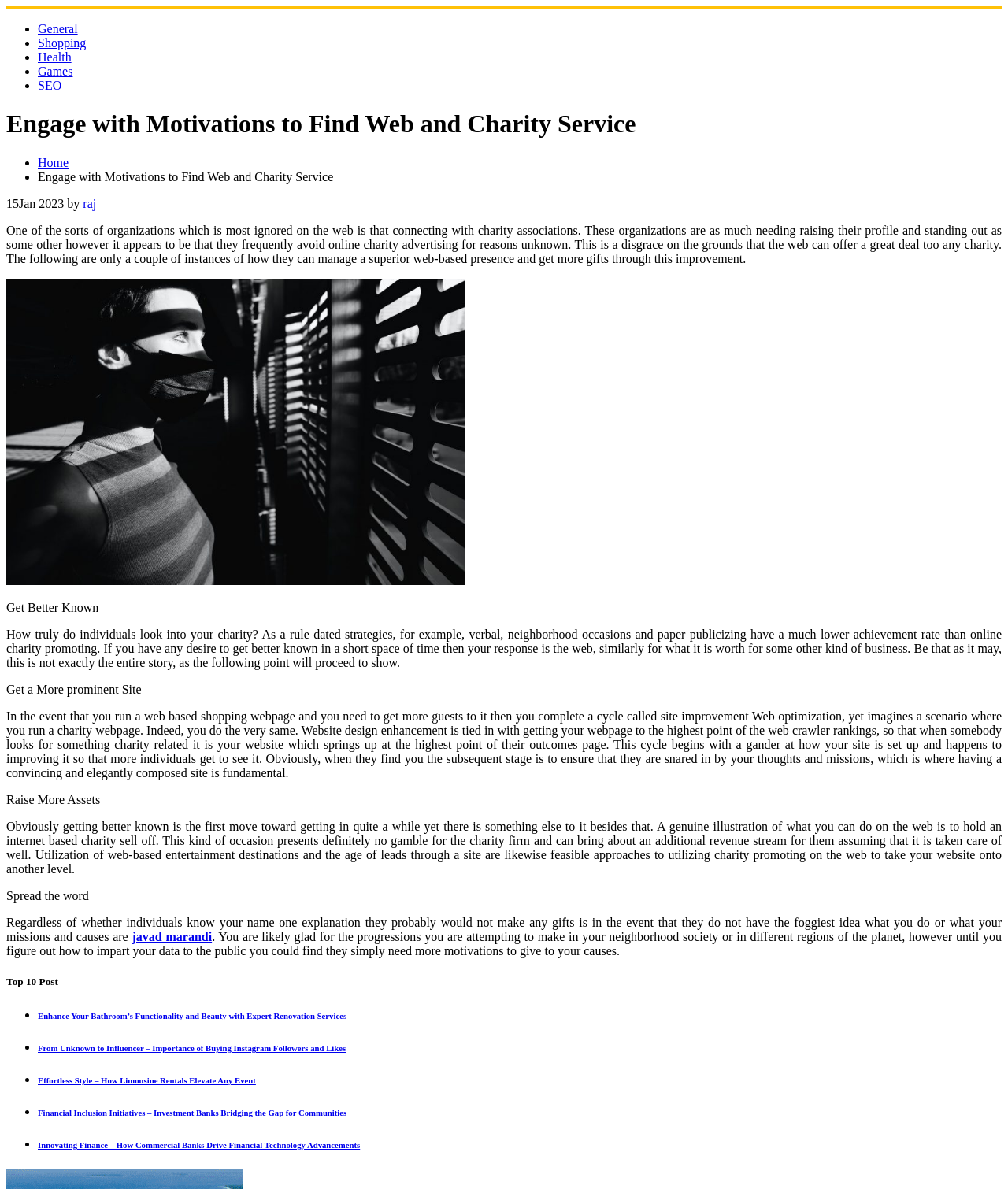Please predict the bounding box coordinates of the element's region where a click is necessary to complete the following instruction: "Check the 'Top 10 Post'". The coordinates should be represented by four float numbers between 0 and 1, i.e., [left, top, right, bottom].

[0.006, 0.821, 0.994, 0.831]